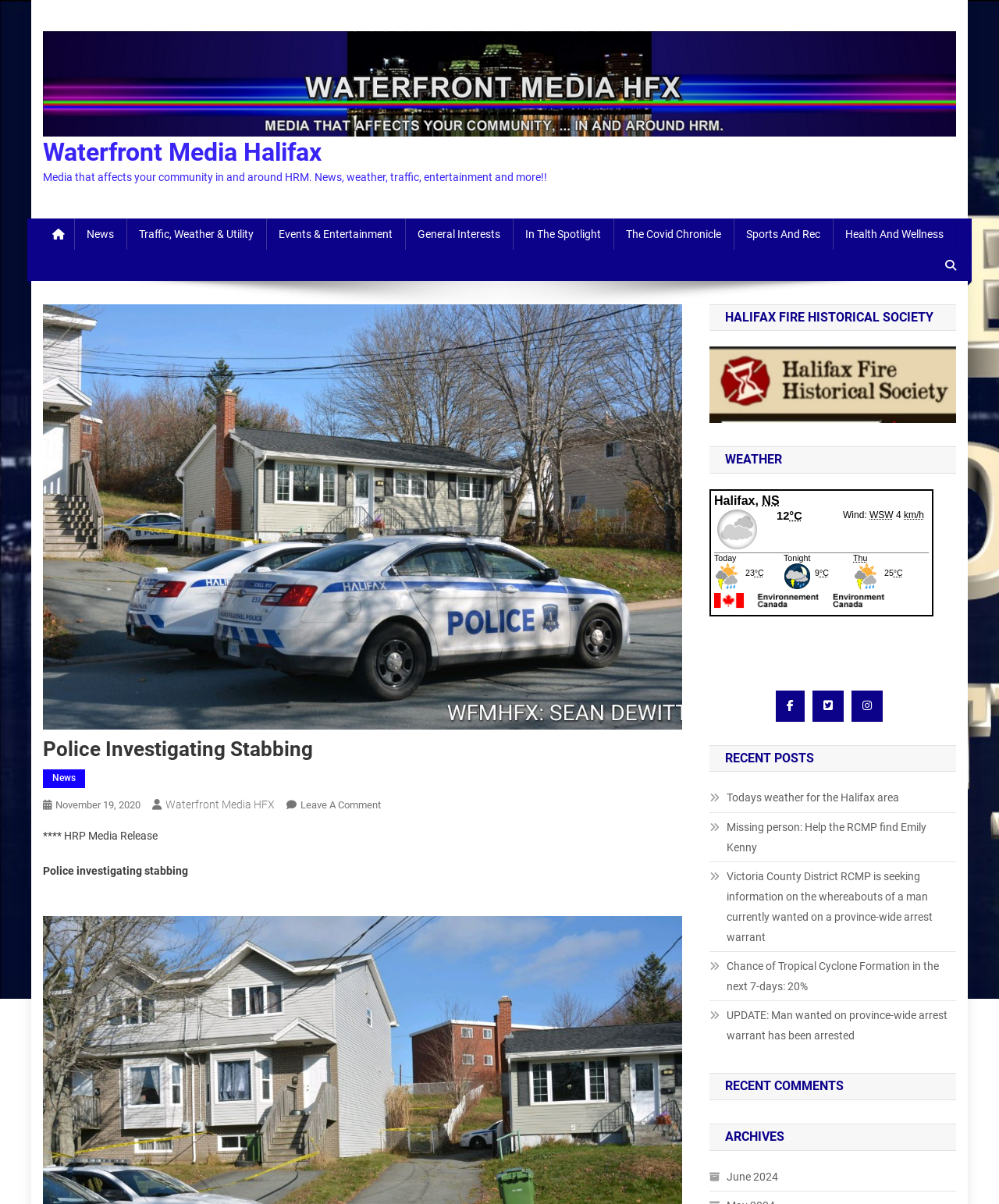Give a detailed explanation of the elements present on the webpage.

The webpage appears to be a news website, specifically Waterfront Media Halifax, with a focus on local news and events. At the top, there is a logo and a tagline that reads "Media that affects your community in and around HRM. News, weather, traffic, entertainment and more!!". 

Below the logo, there is a navigation menu with links to various categories such as News, Traffic, Weather & Utility, Events & Entertainment, General Interests, and more. 

The main content of the page is divided into several sections. The first section has a heading "Police Investigating Stabbing" and includes a brief summary of the news article. Below this, there are links to related news articles and a comment section.

To the right of the main content, there are several sections, including a weather section with an iframe from Environment Canada, a section for recent posts with links to news articles, and a section for recent comments. 

At the bottom of the page, there is an archives section with a link to June 2024. Throughout the page, there are various icons and images, including social media links and a search icon.